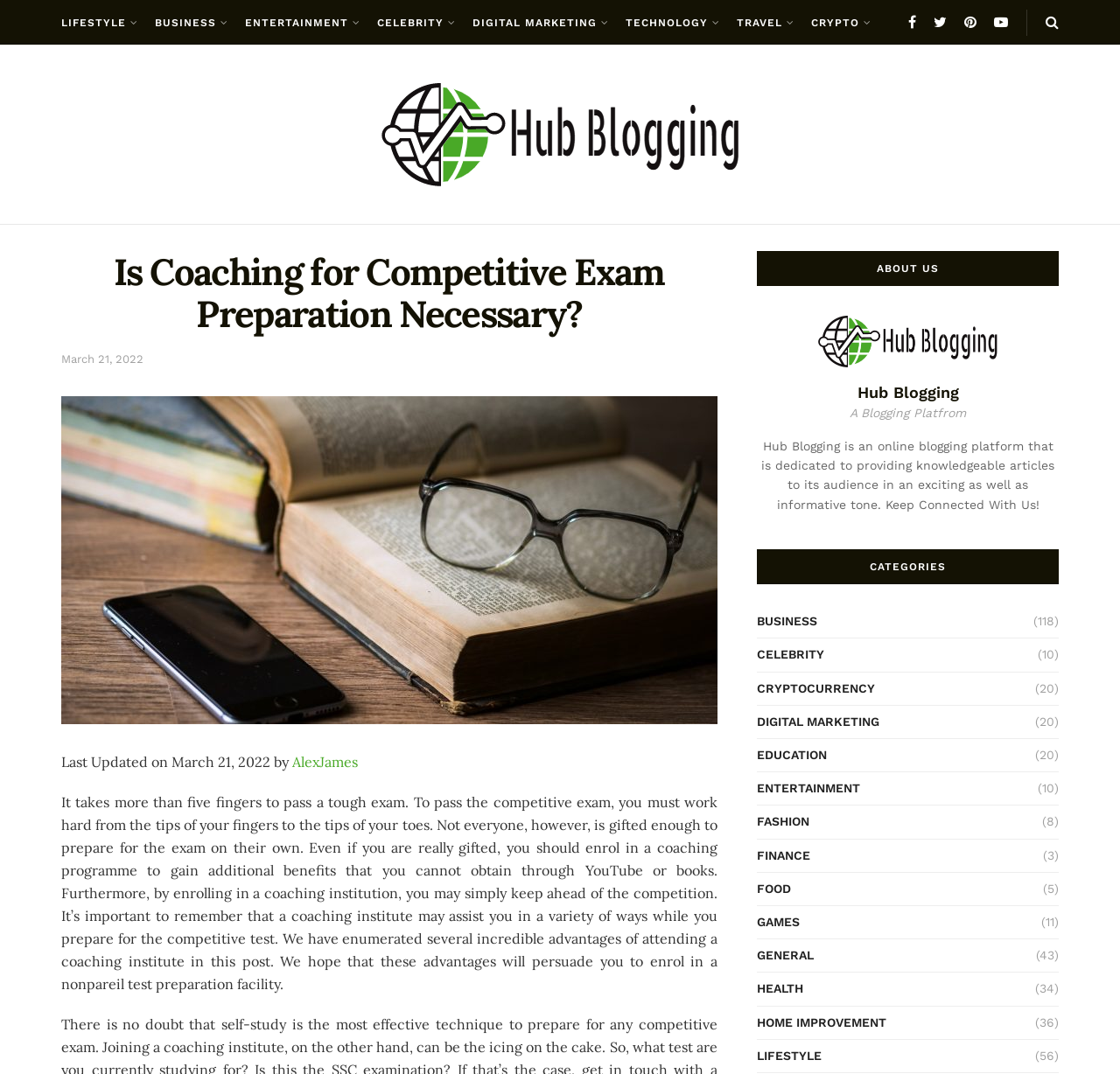Determine the main headline from the webpage and extract its text.

Is Coaching for Competitive Exam Preparation Necessary?